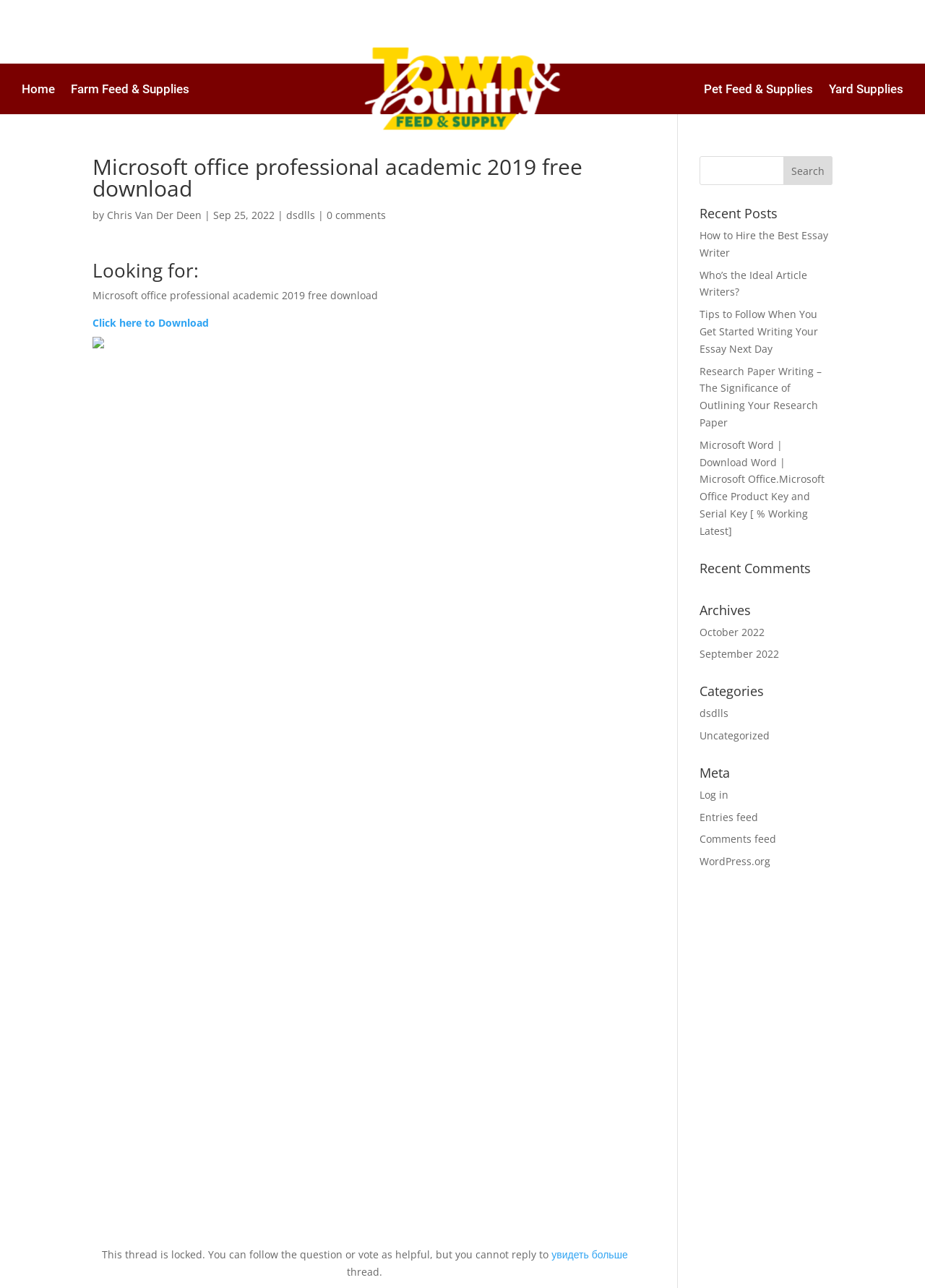Write an elaborate caption that captures the essence of the webpage.

This webpage appears to be a blog or article page with a focus on Microsoft Office Professional Academic 2019 free download. At the top of the page, there are three social media links to Facebook, phone number, and email address, aligned horizontally. Below these links, there is a navigation menu with links to "Home", "Farm Feed & Supplies", "Pet Feed & Supplies", and "Yard Supplies".

The main content of the page is divided into two sections. On the left side, there is a heading "Microsoft office professional academic 2019 free download" followed by a brief description and a link to download. Below this, there is a section with the author's name, date, and a link to comments.

On the right side, there is a search bar with a button labeled "Search". Below the search bar, there are several sections, including "Recent Posts", "Recent Comments", "Archives", "Categories", and "Meta". Each section contains links to related articles, comments, or categories.

There are also several empty spaces on the page, indicated by the "\xa0" text, which may be used for formatting or spacing purposes. At the bottom of the page, there is a message indicating that the thread is locked and cannot be replied to, with an option to view more.